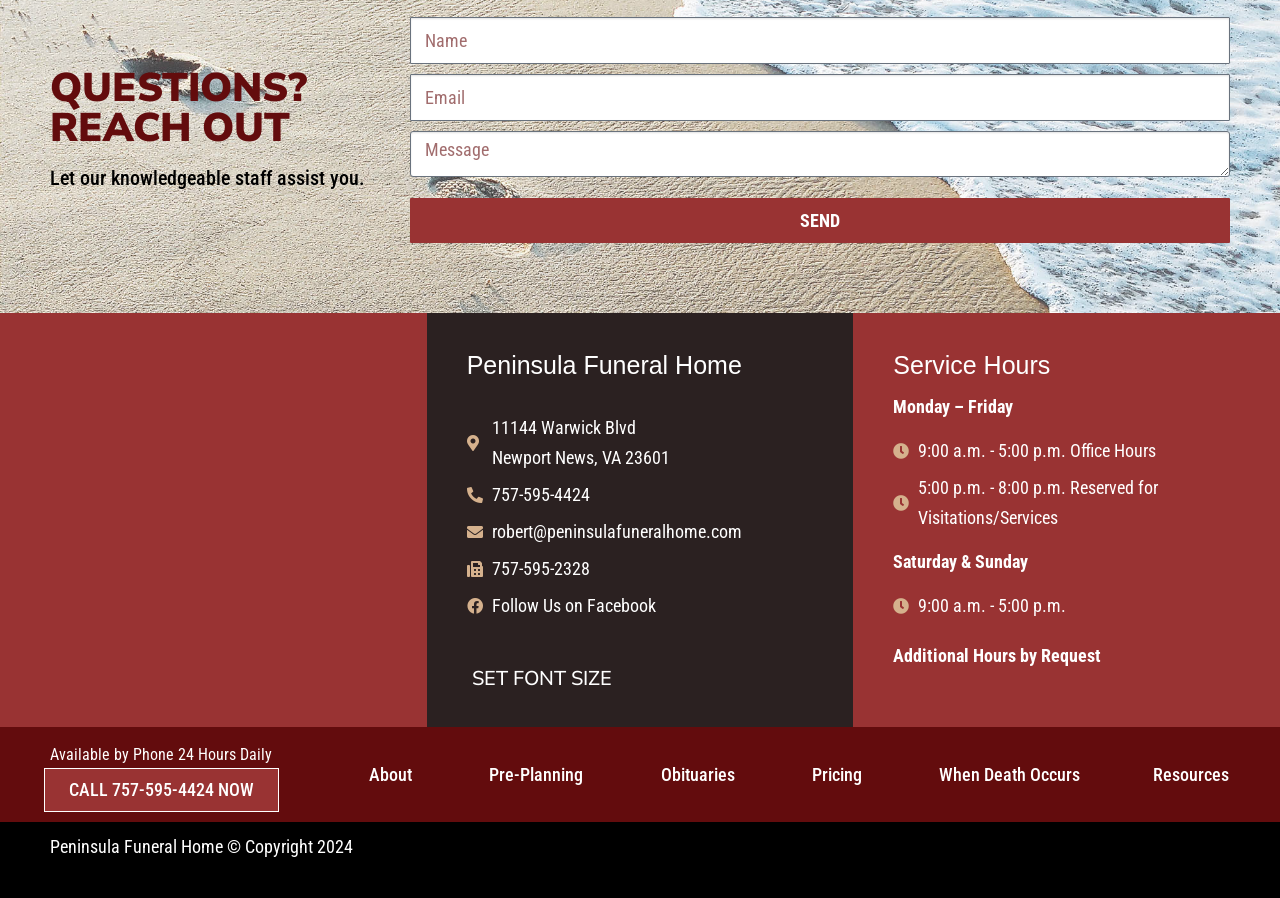Identify the bounding box for the UI element described as: "When Death Occurs". Ensure the coordinates are four float numbers between 0 and 1, formatted as [left, top, right, bottom].

[0.705, 0.837, 0.872, 0.888]